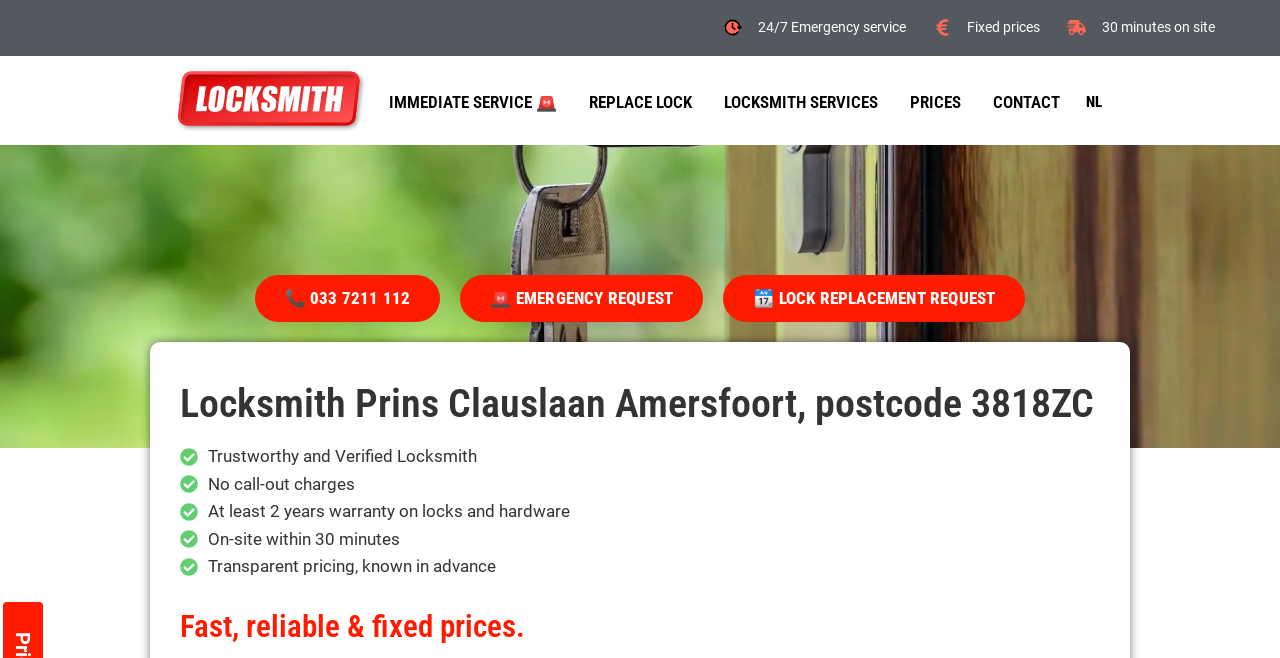Please identify the bounding box coordinates of the element's region that should be clicked to execute the following instruction: "Request an emergency service". The bounding box coordinates must be four float numbers between 0 and 1, i.e., [left, top, right, bottom].

[0.36, 0.418, 0.549, 0.489]